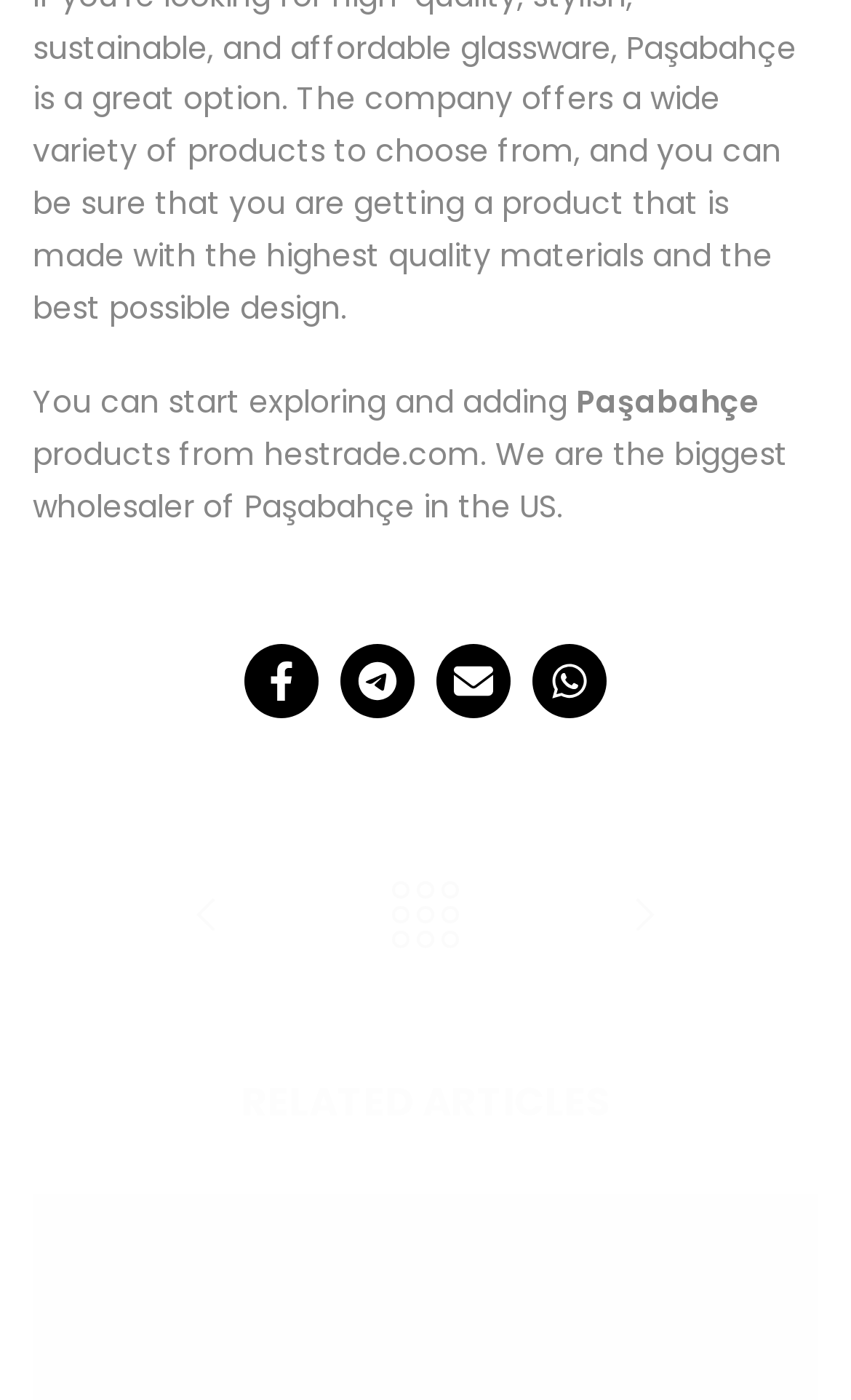What is the topic of the first related article?
Ensure your answer is thorough and detailed.

The first related article is a link element with the text 'Korkmaz: Discovering Excellence in Turkish Kitchenware', indicating that the topic of the first related article is Korkmaz.